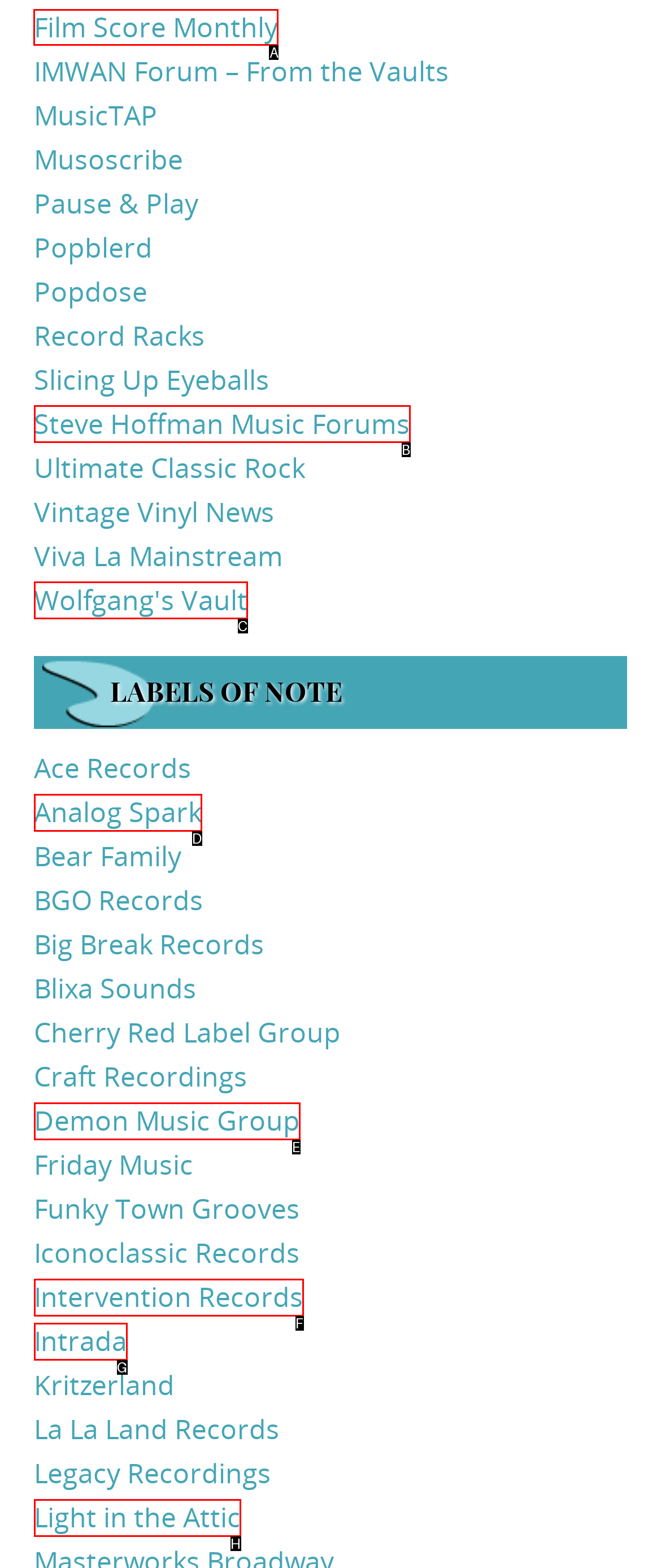Choose the HTML element that needs to be clicked for the given task: visit Film Score Monthly Respond by giving the letter of the chosen option.

A